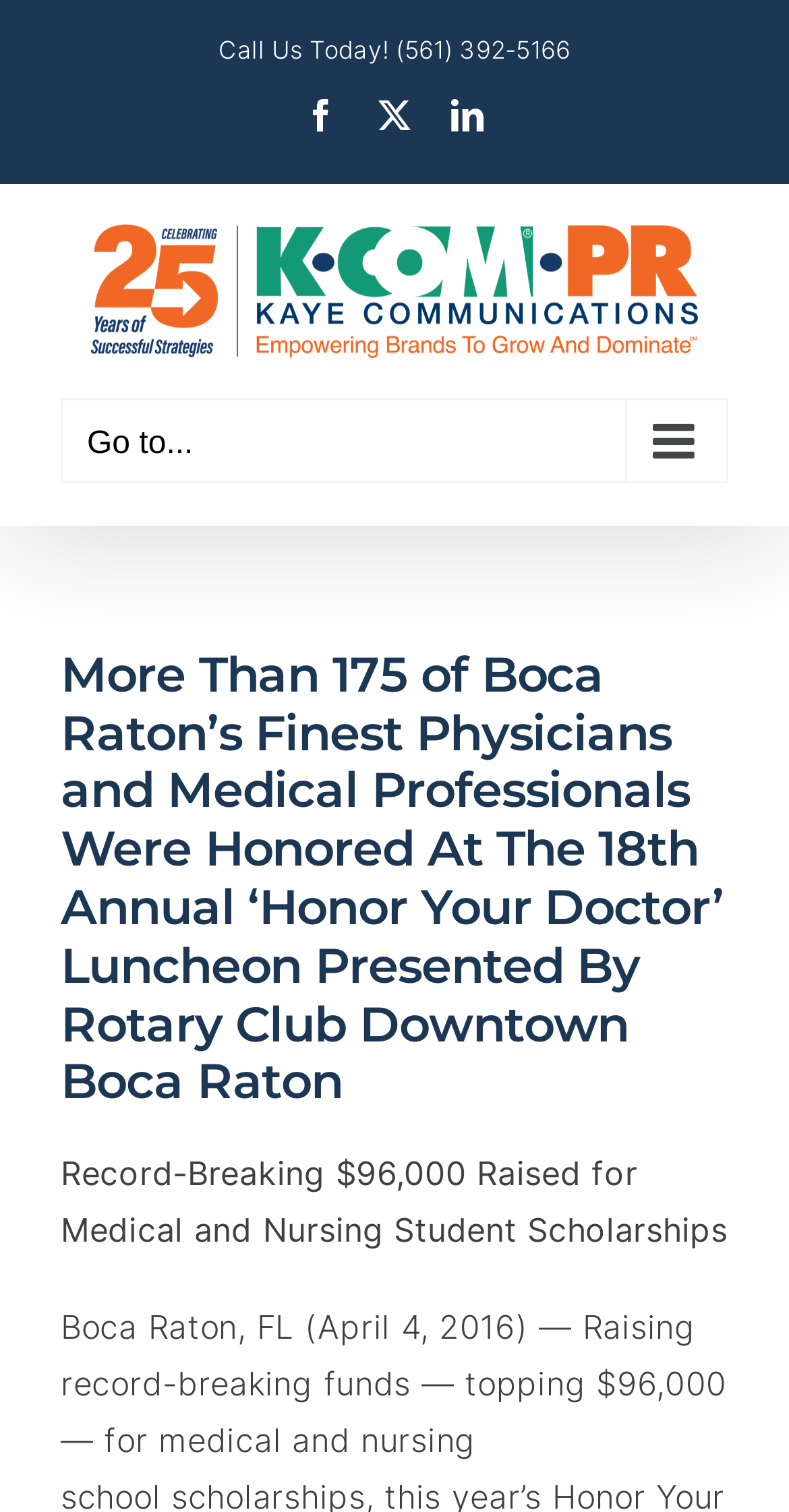Given the description: "X", determine the bounding box coordinates of the UI element. The coordinates should be formatted as four float numbers between 0 and 1, [left, top, right, bottom].

[0.479, 0.066, 0.521, 0.087]